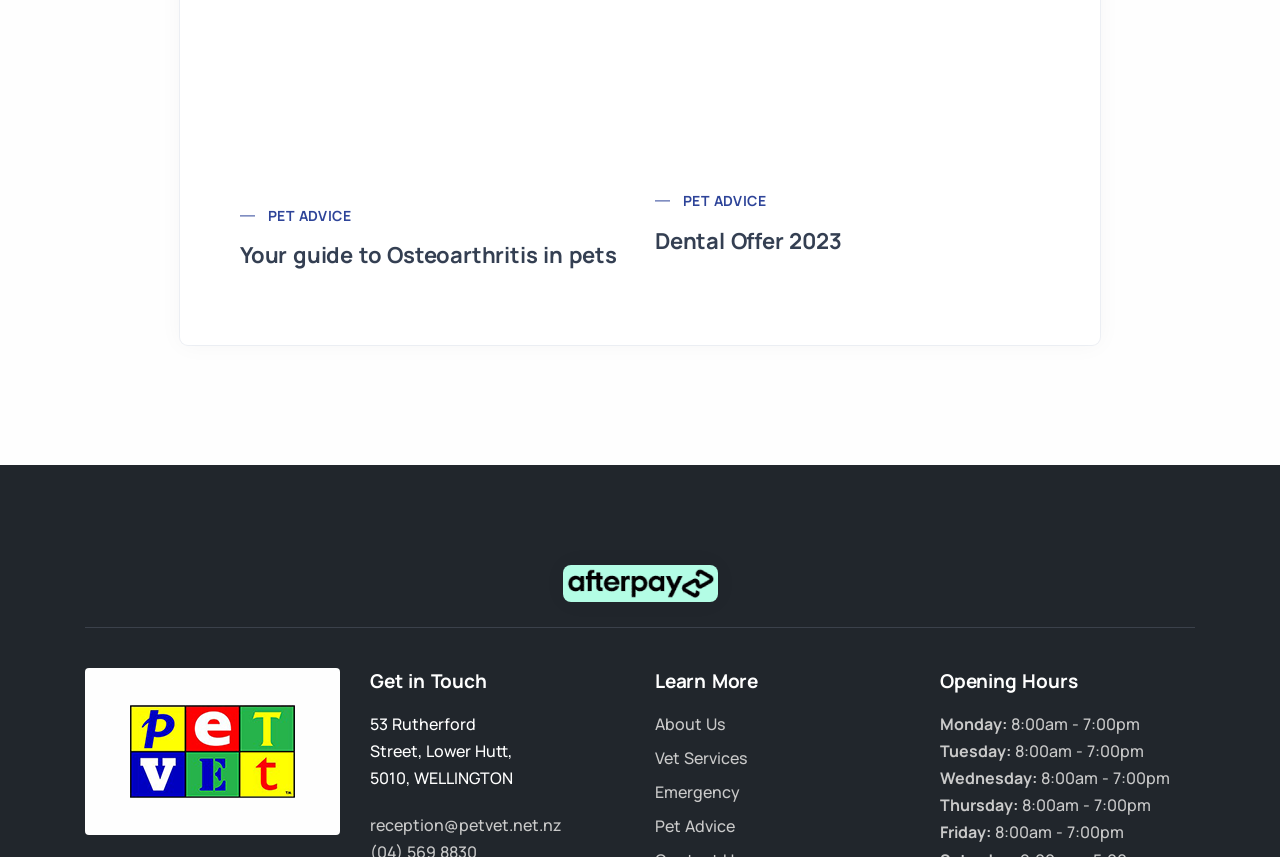Analyze the image and give a detailed response to the question:
What is the purpose of the 'Pet Advice' link?

The 'Pet Advice' link is likely to provide advice or guidance related to pet care, as it is categorized under the 'Learn More' section.